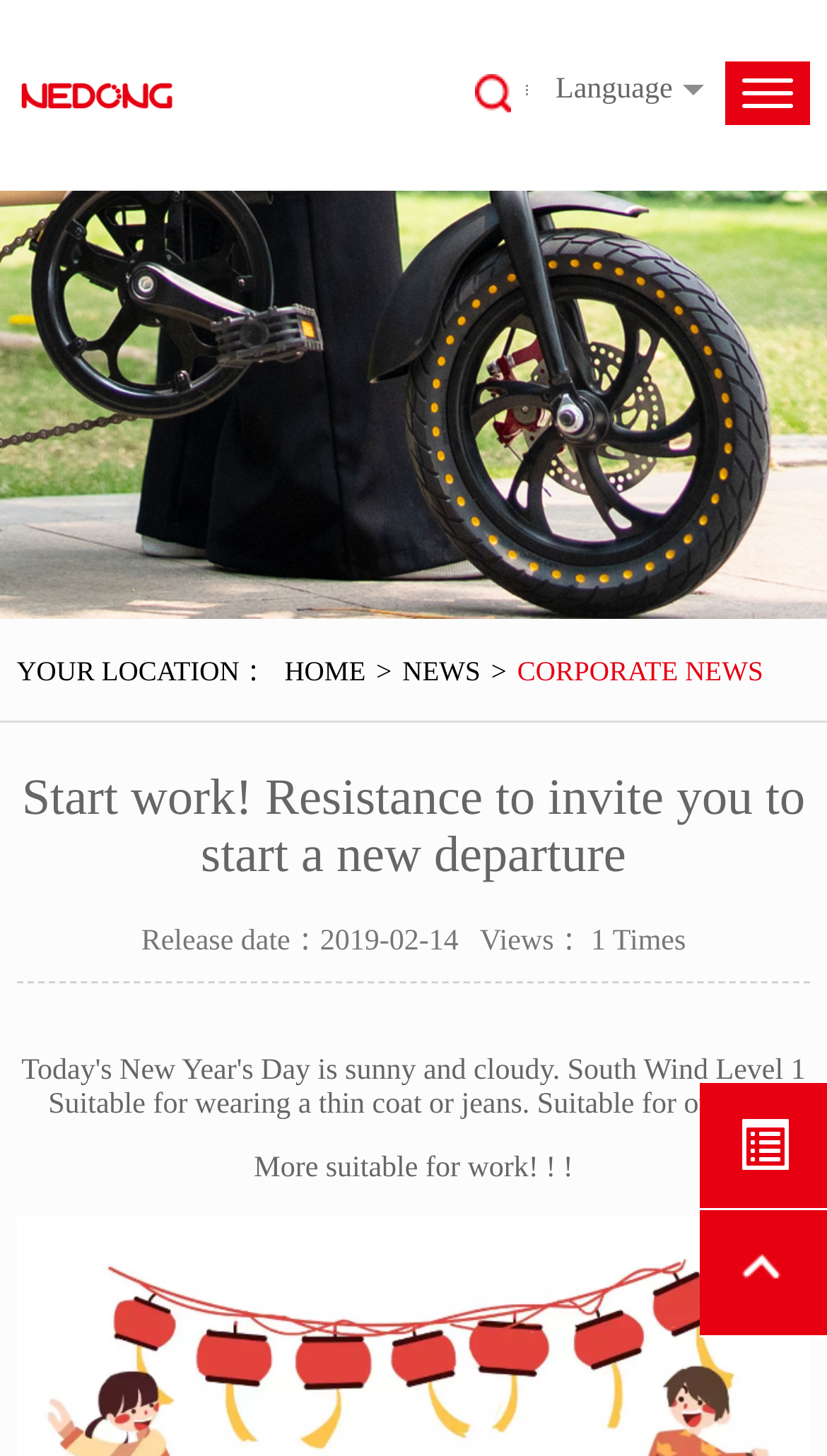What is the language selection option?
Please provide a single word or phrase as the answer based on the screenshot.

Language